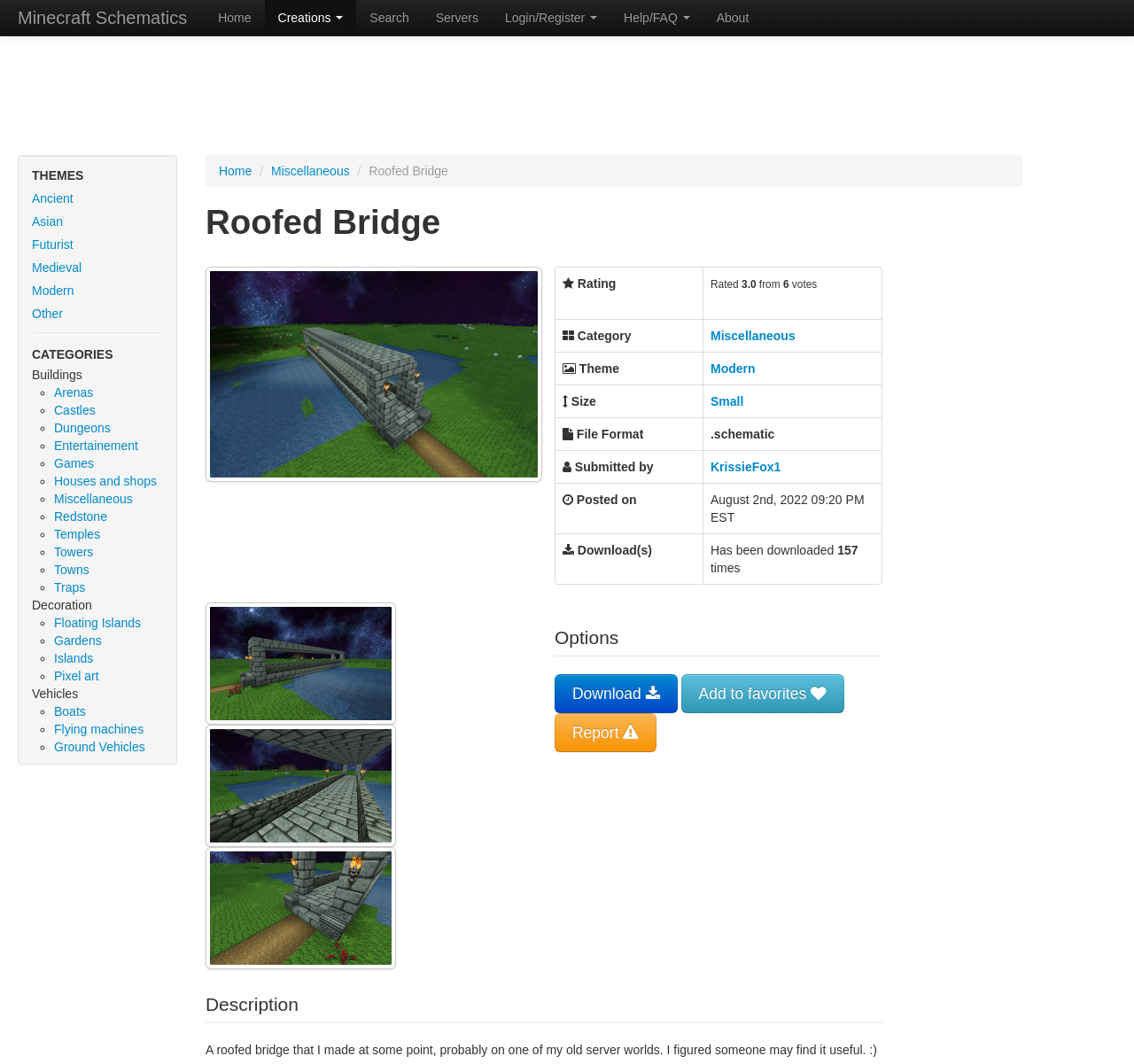Locate the bounding box of the user interface element based on this description: "Floating Islands".

[0.048, 0.579, 0.124, 0.592]